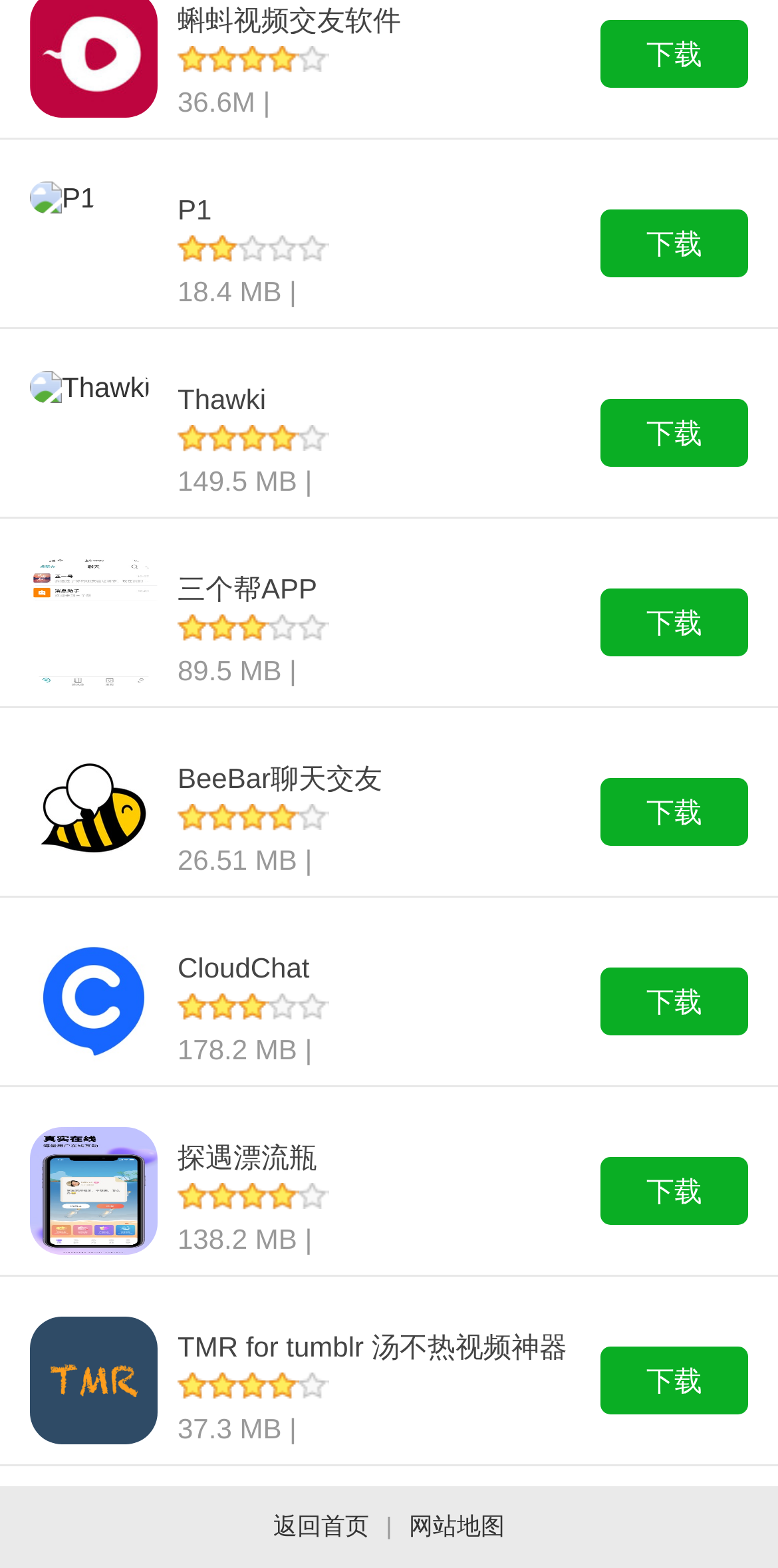Please respond to the question with a concise word or phrase:
How many apps are listed on this page?

10